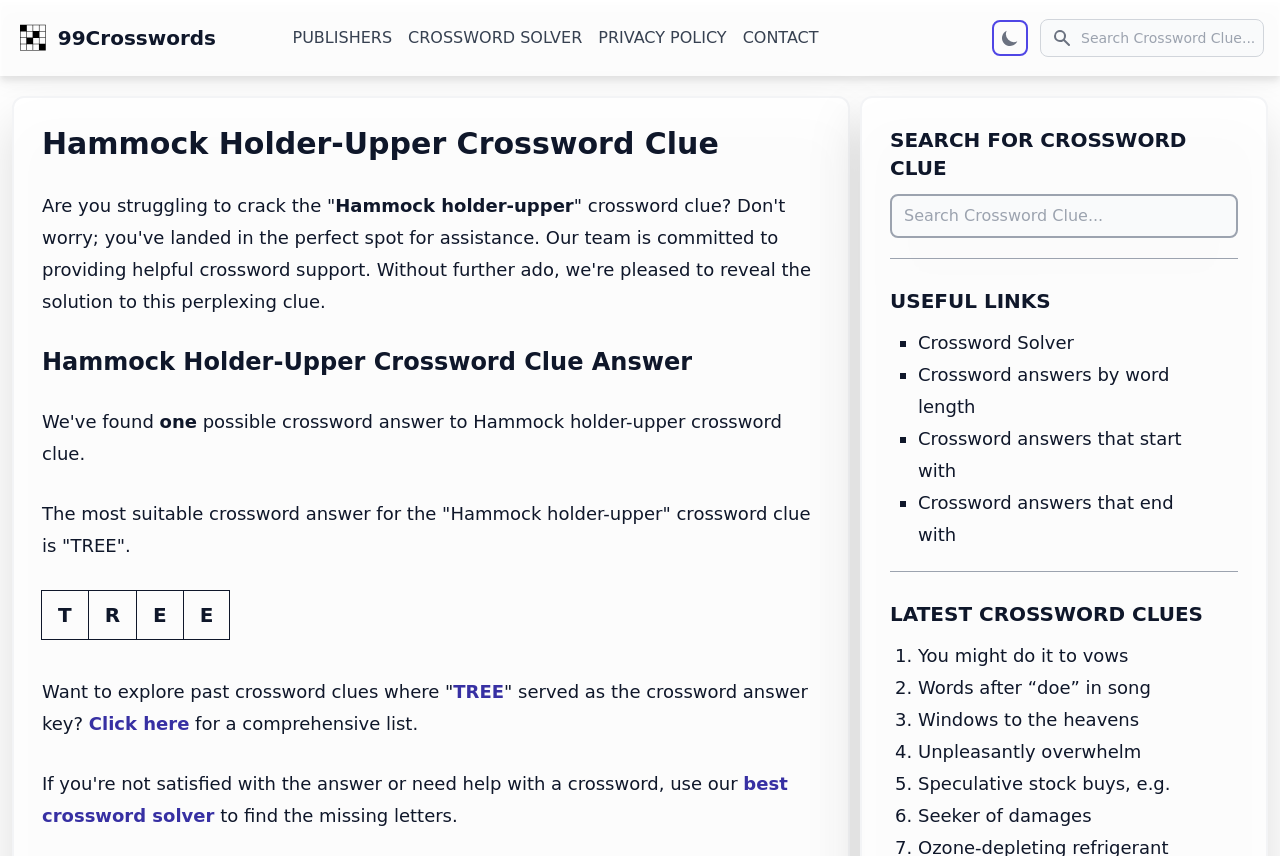How many possible crossword answers are provided for the 'Hammock holder-upper' crossword clue?
Using the image, respond with a single word or phrase.

one